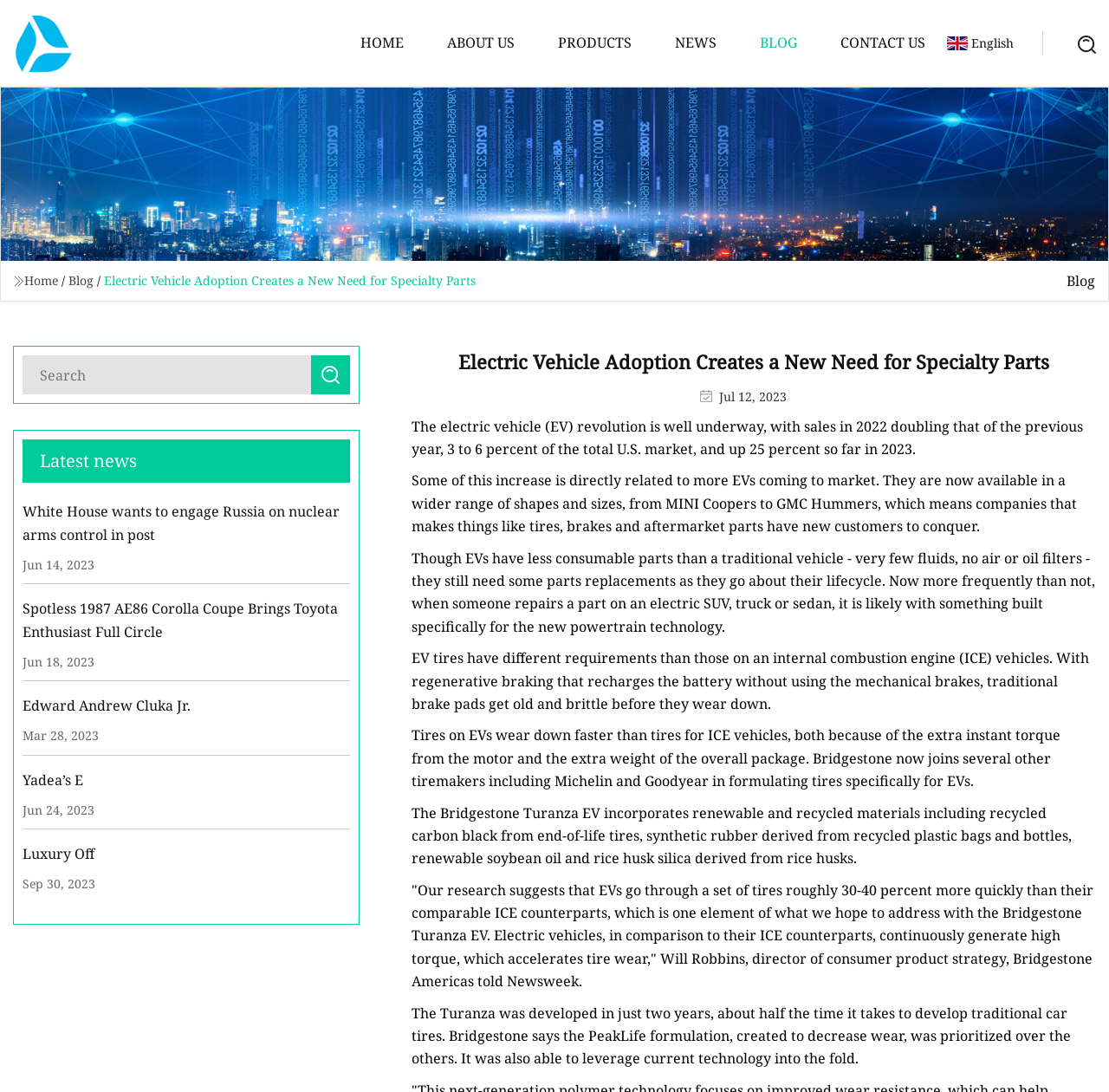What is the name of the tire brand mentioned in the article?
Based on the image, provide a one-word or brief-phrase response.

Bridgestone